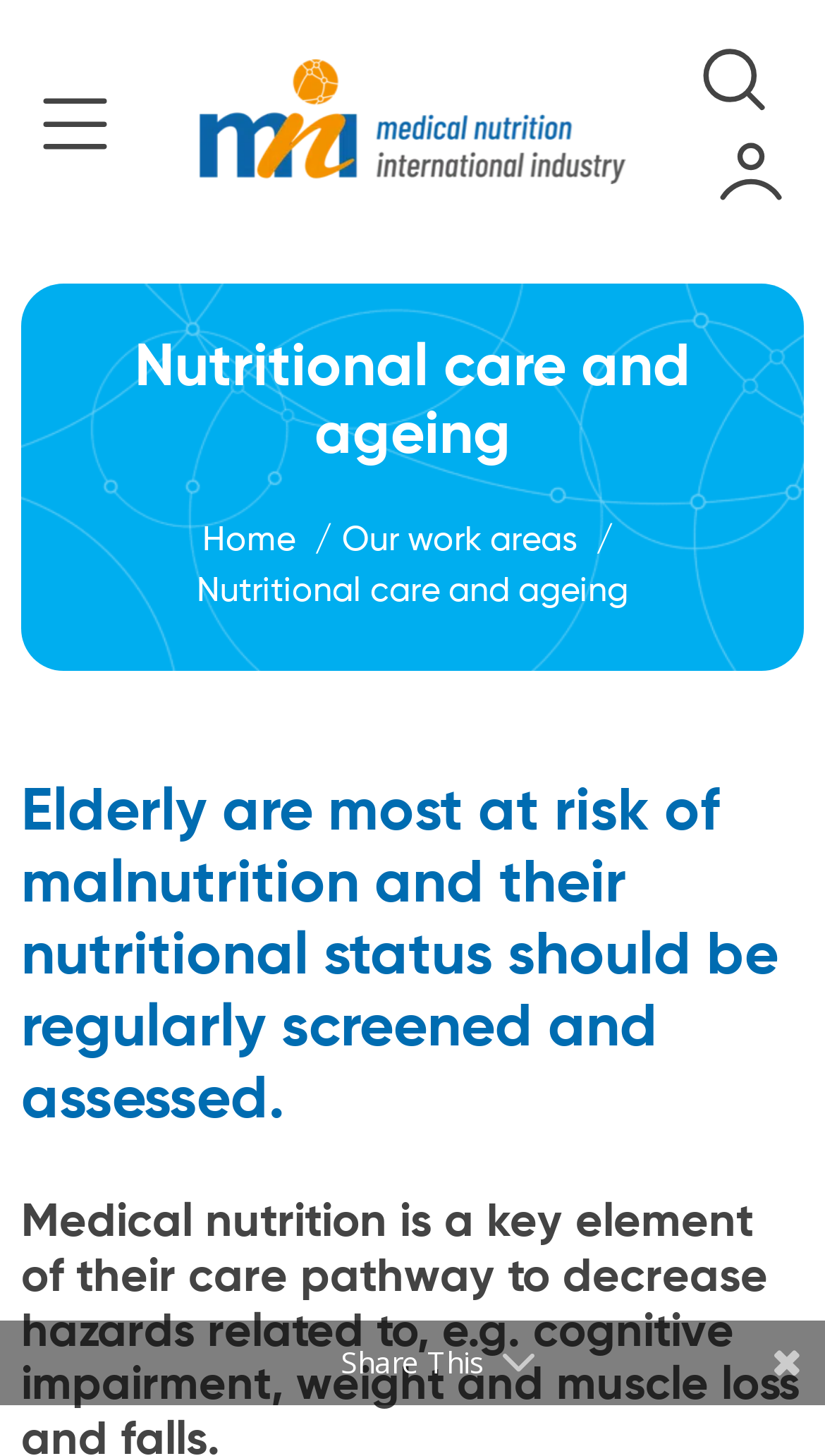Please give a concise answer to this question using a single word or phrase: 
What is the image above the main heading?

A logo